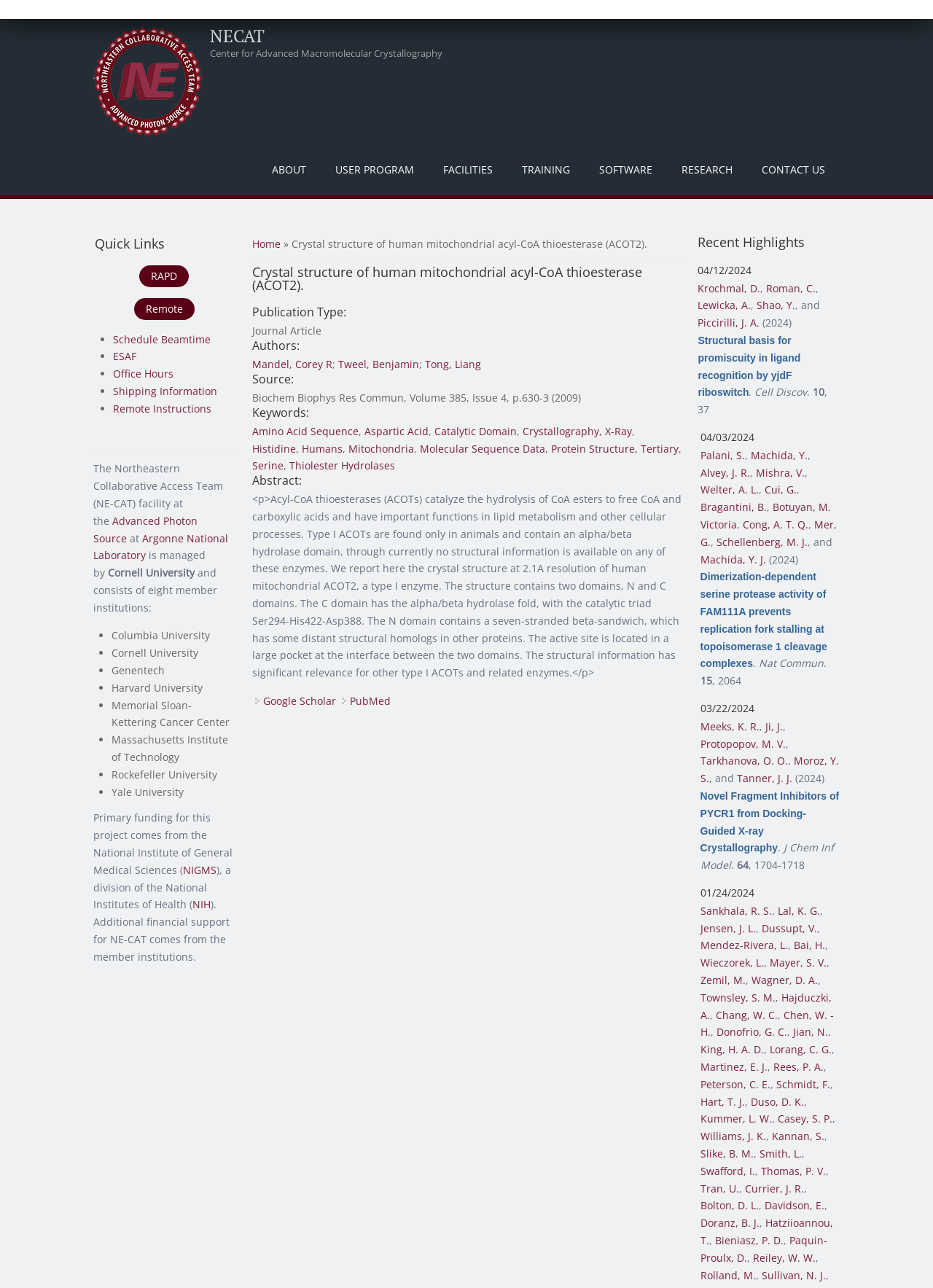Provide a brief response using a word or short phrase to this question:
What is the function of ACOTs in lipid metabolism?

hydrolysis of CoA esters